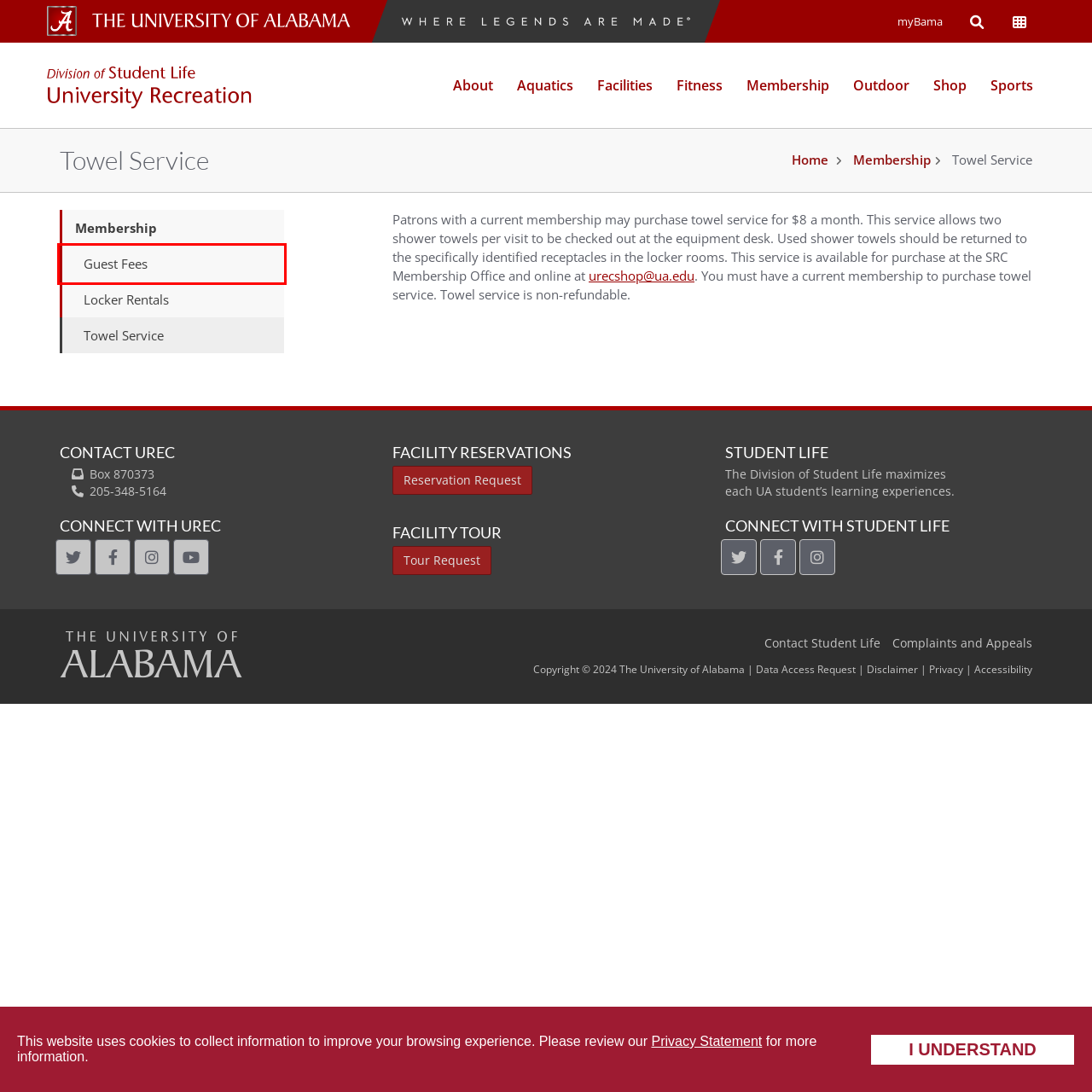You are looking at a webpage screenshot with a red bounding box around an element. Pick the description that best matches the new webpage after interacting with the element in the red bounding box. The possible descriptions are:
A. Privacy | The University of Alabama
B. Guest Fees - University Recreation
C. Home - University Recreation
D. Copyright | The University of Alabama
E. Complaints and Appeals - Division of Student Life
F. About Us - University Recreation
G. Disclaimer | The University of Alabama
H. Outdoor Recreation - University Recreation

B